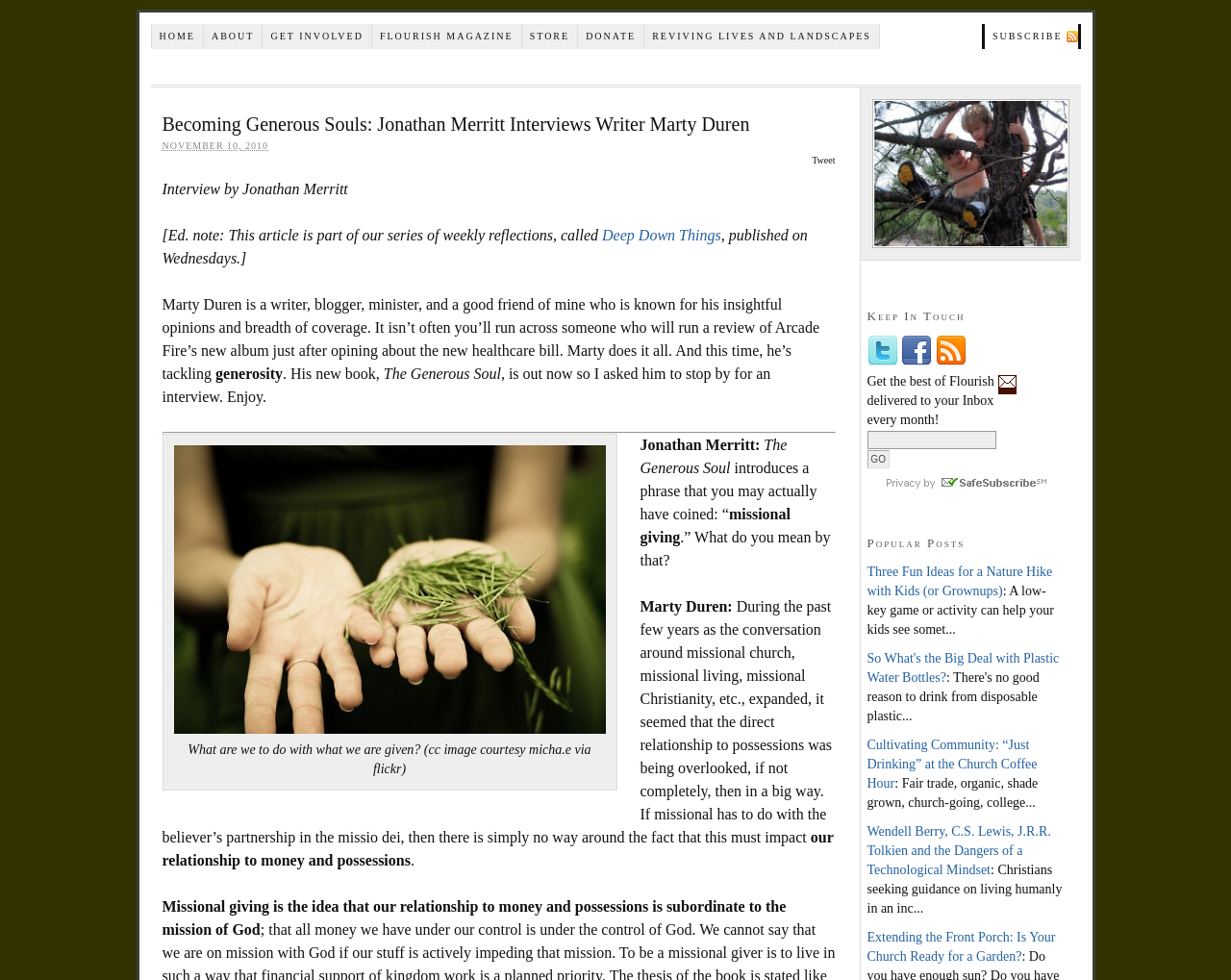From the webpage screenshot, identify the region described by Donate. Provide the bounding box coordinates as (top-left x, top-left y, bottom-right x, bottom-right y), with each value being a floating point number between 0 and 1.

[0.47, 0.025, 0.524, 0.05]